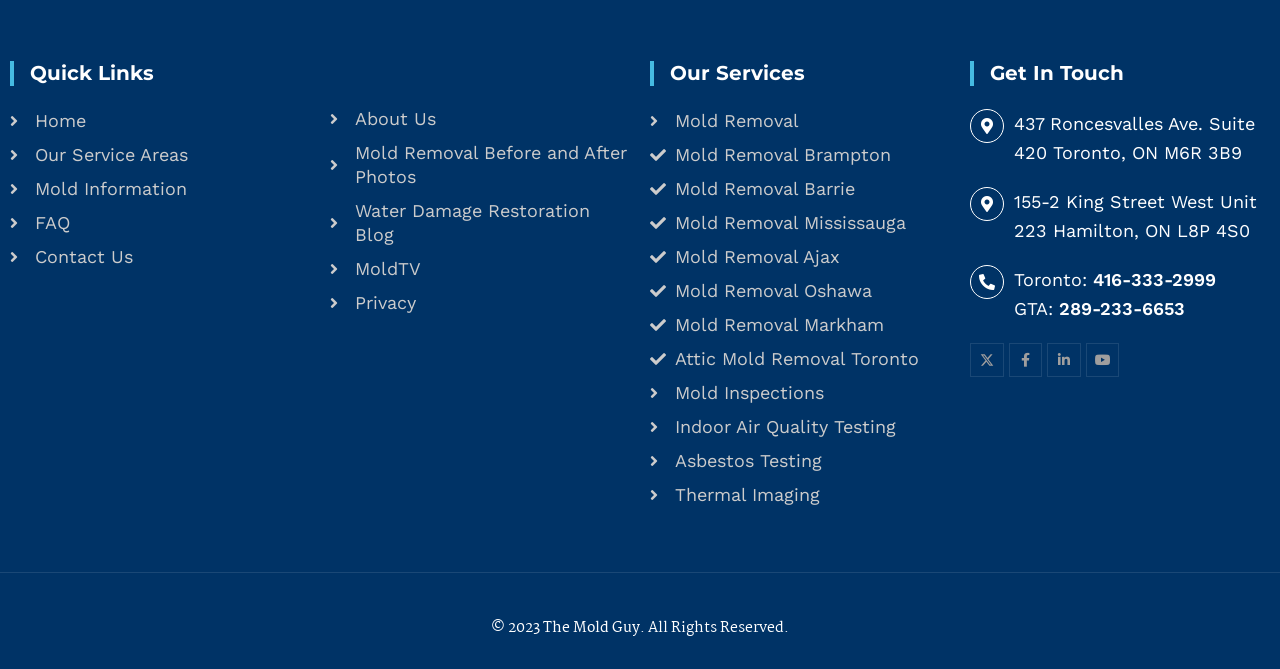Identify the bounding box coordinates for the UI element described as: "Thermal Imaging". The coordinates should be provided as four floats between 0 and 1: [left, top, right, bottom].

[0.508, 0.723, 0.742, 0.759]